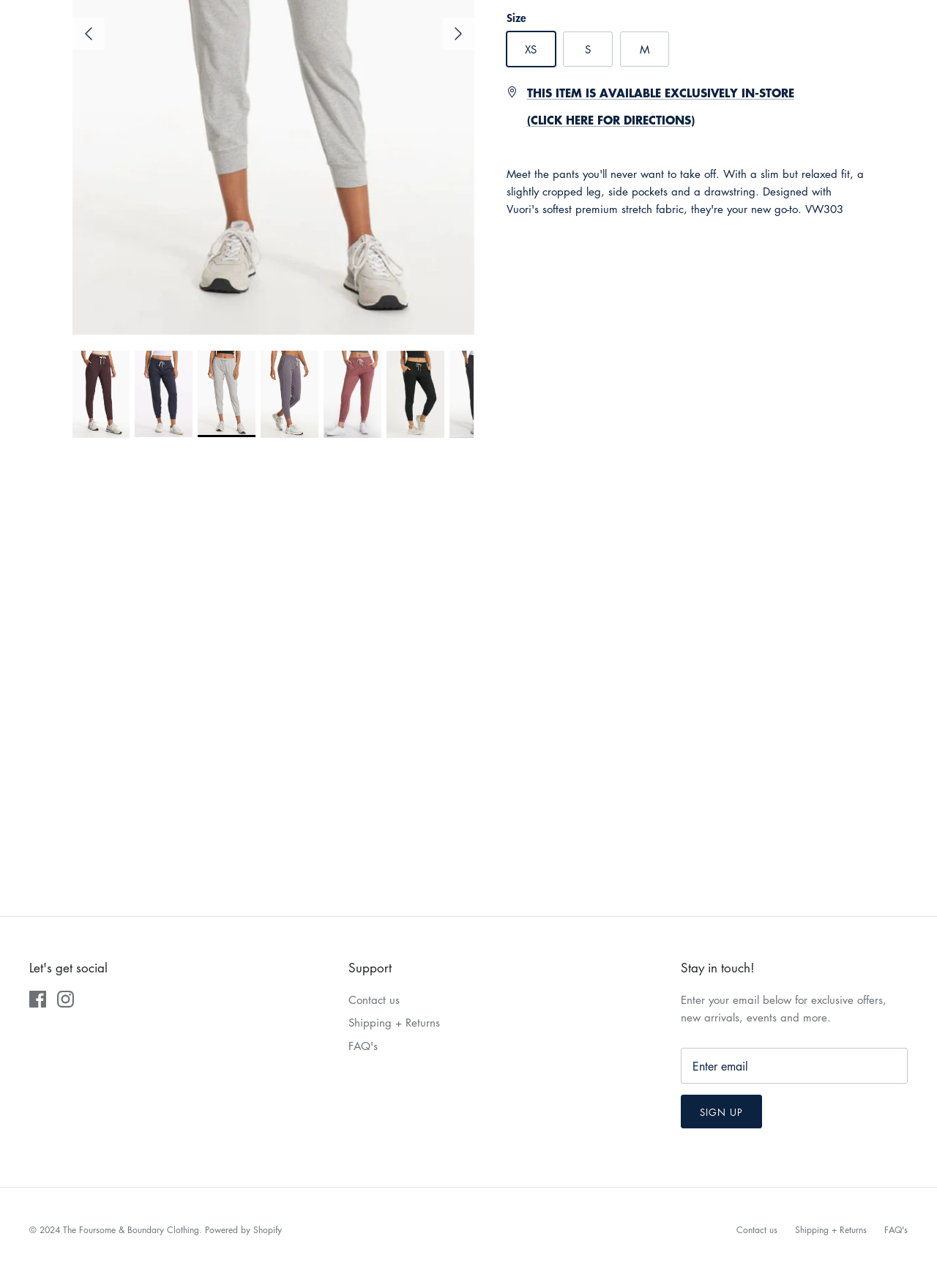Determine the bounding box coordinates of the UI element described below. Use the format (top-left x, top-left y, bottom-right x, bottom-right y) with floating point numbers between 0 and 1: Sign up

[0.727, 0.85, 0.814, 0.876]